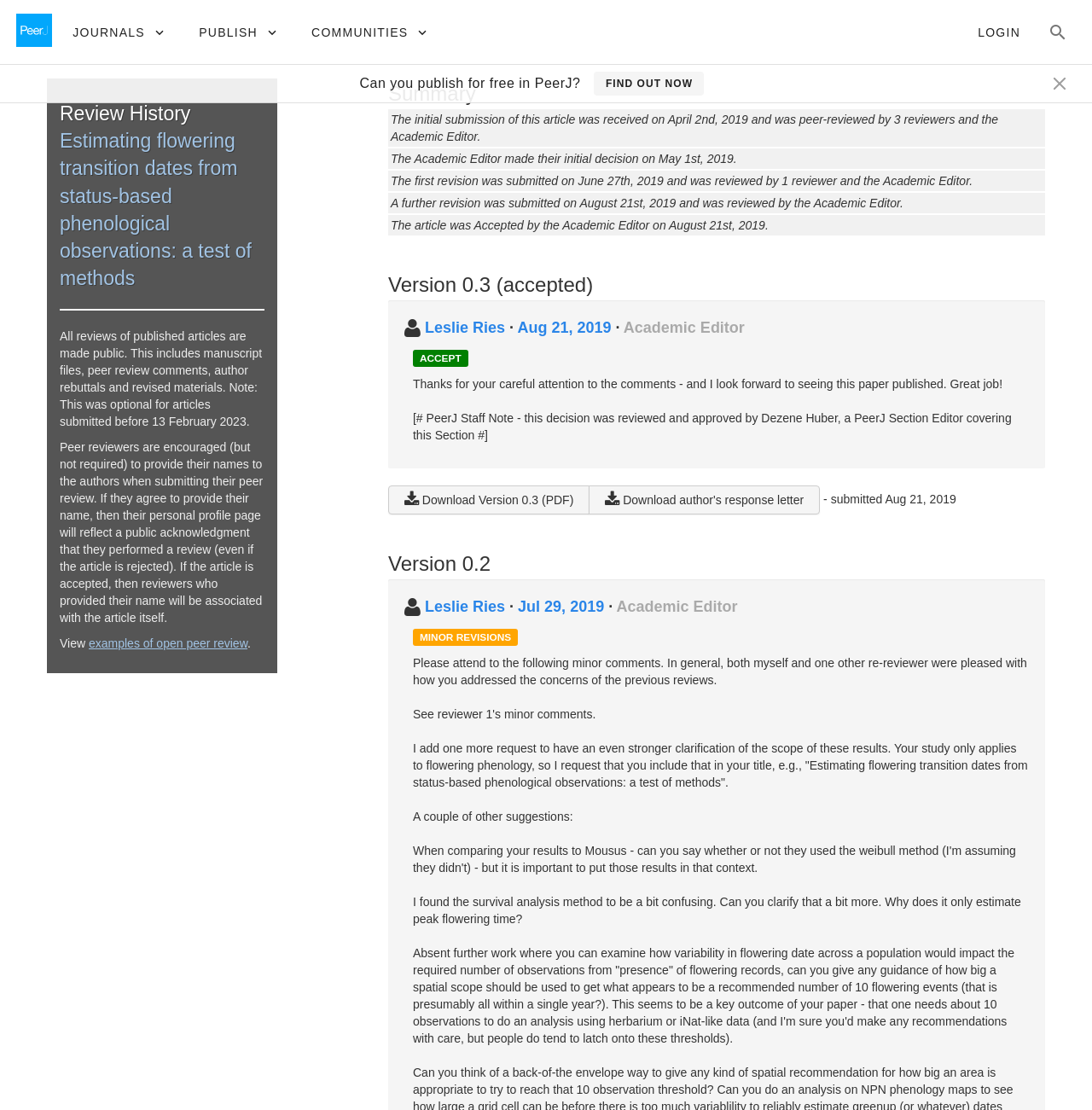Please identify the bounding box coordinates of the element I should click to complete this instruction: 'View examples of open peer review'. The coordinates should be given as four float numbers between 0 and 1, like this: [left, top, right, bottom].

[0.081, 0.574, 0.227, 0.586]